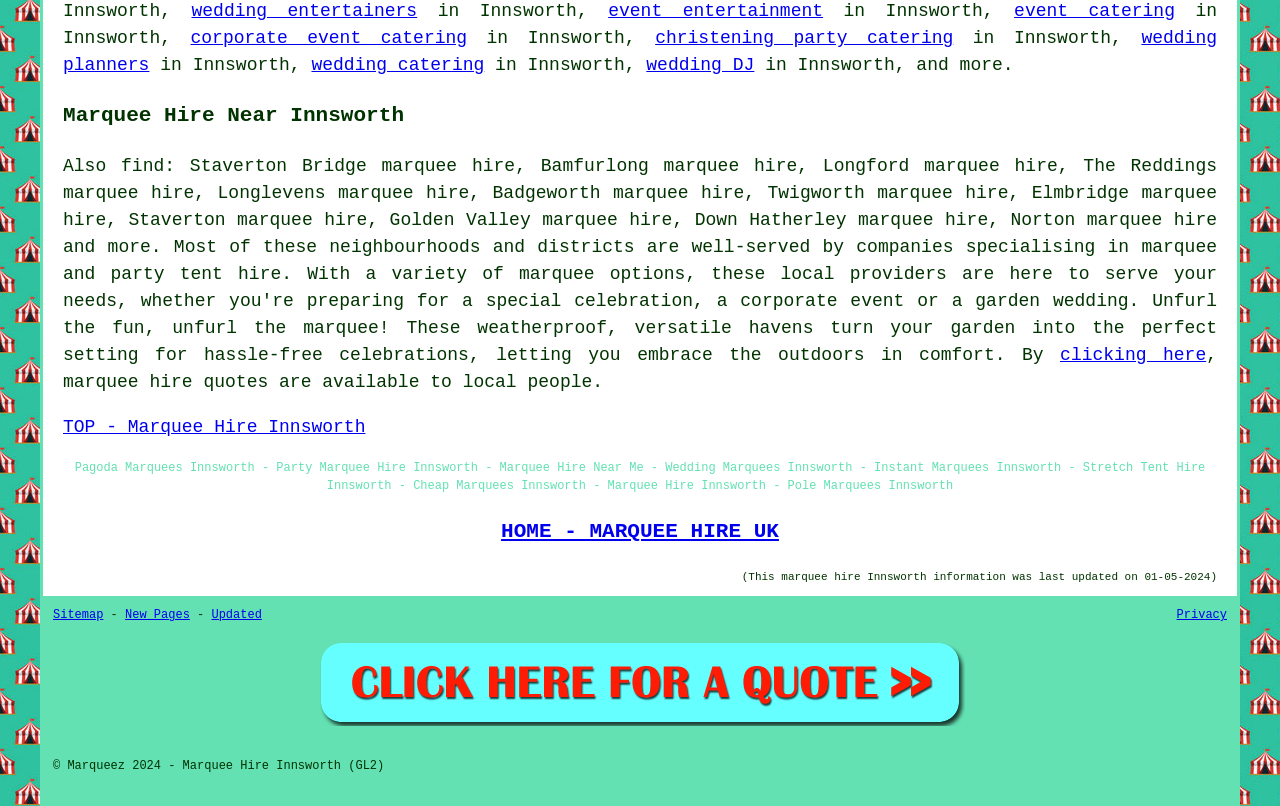Using the provided description: "marquee", find the bounding box coordinates of the corresponding UI element. The output should be four float numbers between 0 and 1, in the format [left, top, right, bottom].

[0.892, 0.294, 0.951, 0.319]